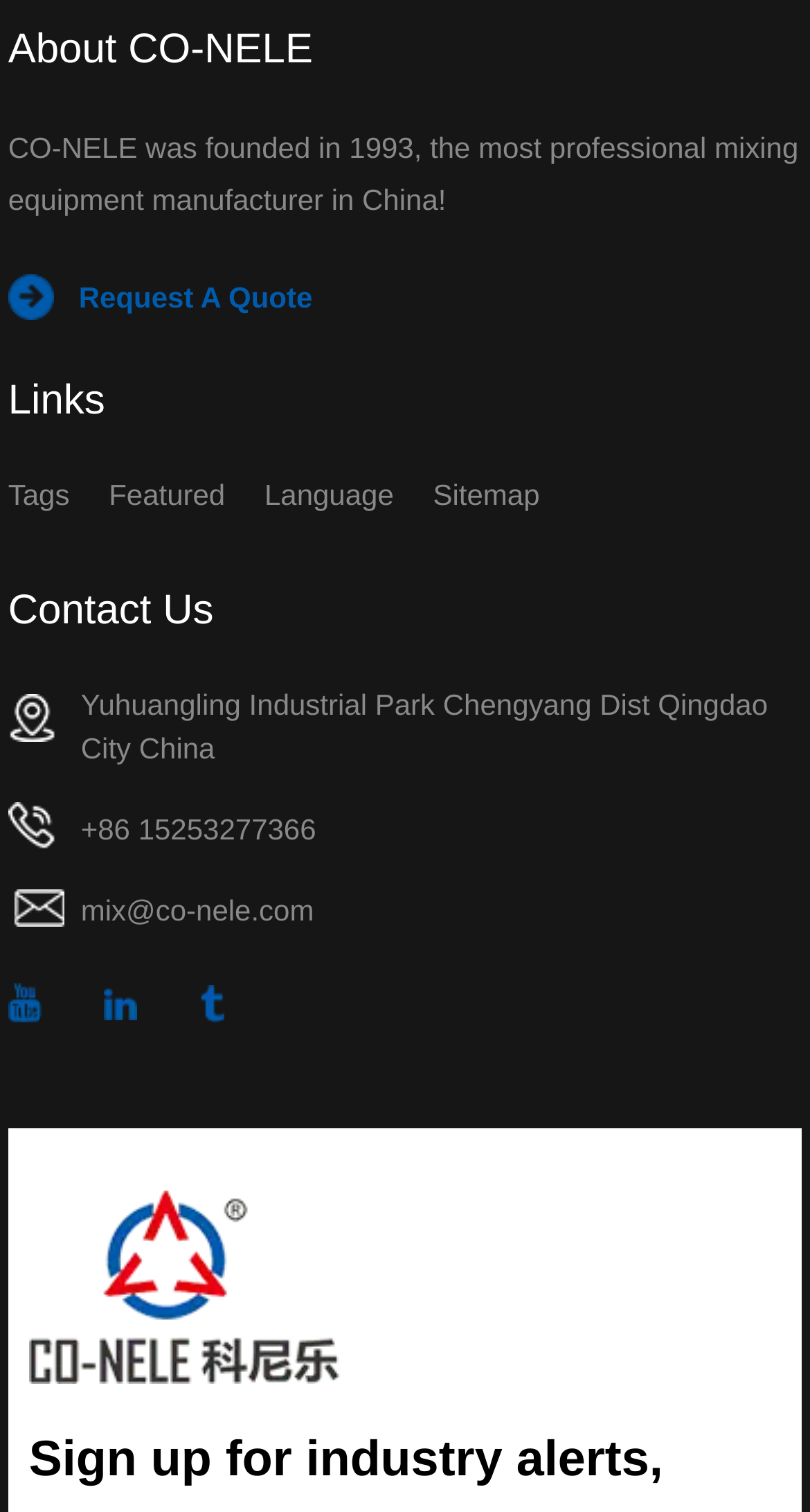What is the location of the company?
Please provide a single word or phrase as the answer based on the screenshot.

Yuhuangling Industrial Park Chengyang Dist Qingdao City China